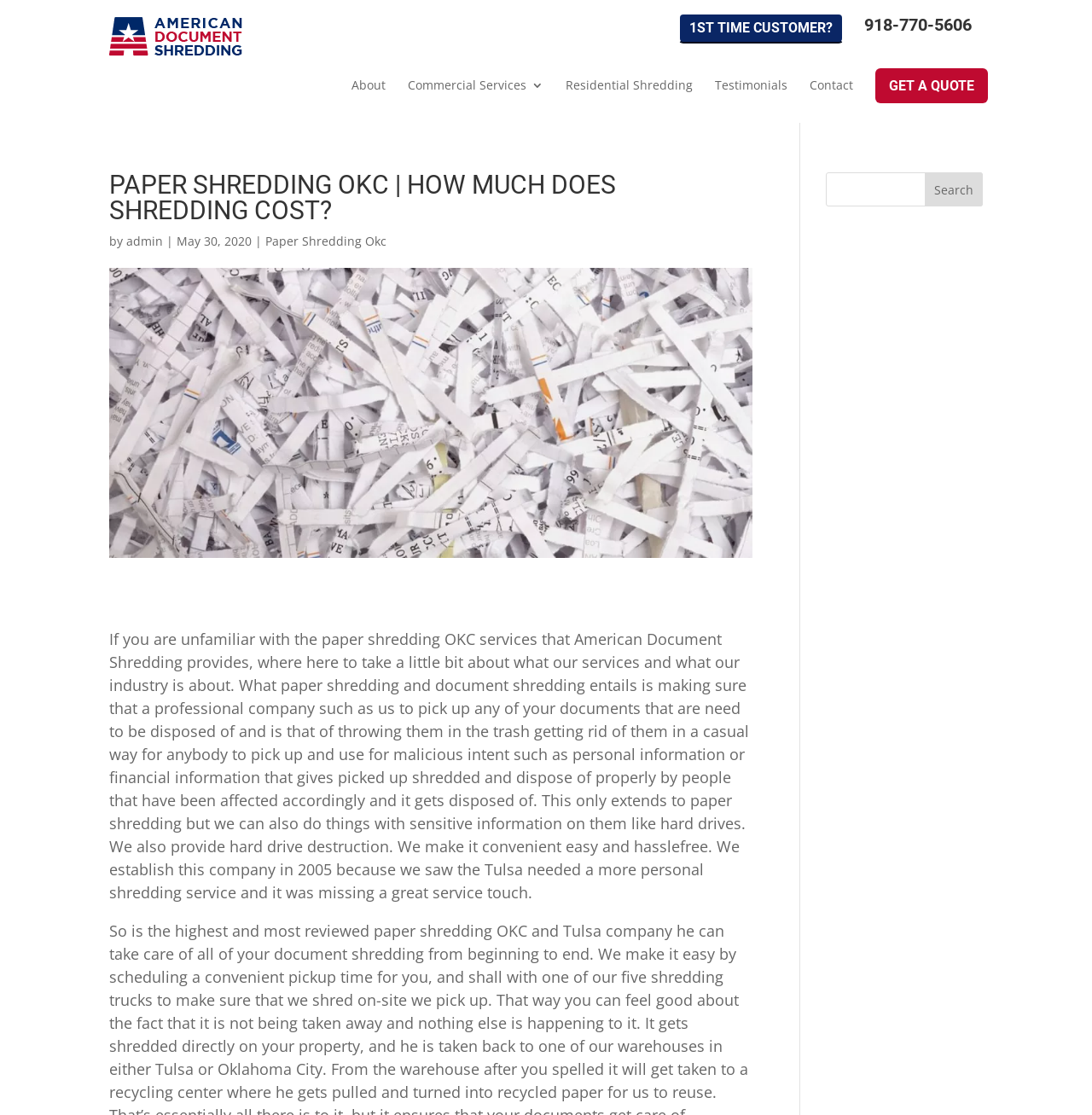Highlight the bounding box coordinates of the region I should click on to meet the following instruction: "Click on '1ST TIME CUSTOMER?'".

[0.621, 0.011, 0.773, 0.039]